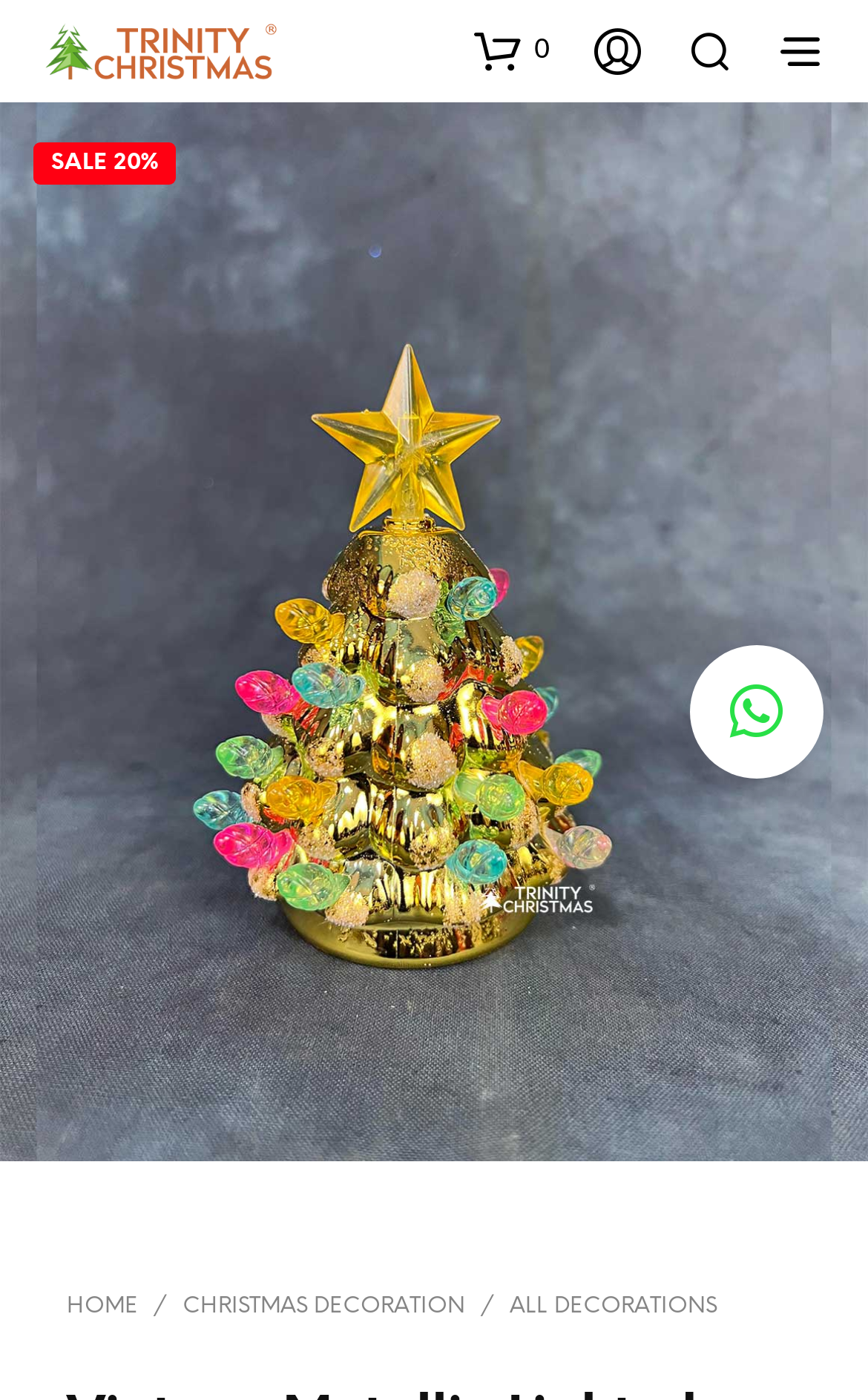Can you find and provide the main heading text of this webpage?

Vintage Metallic Lighted Tree – Gold